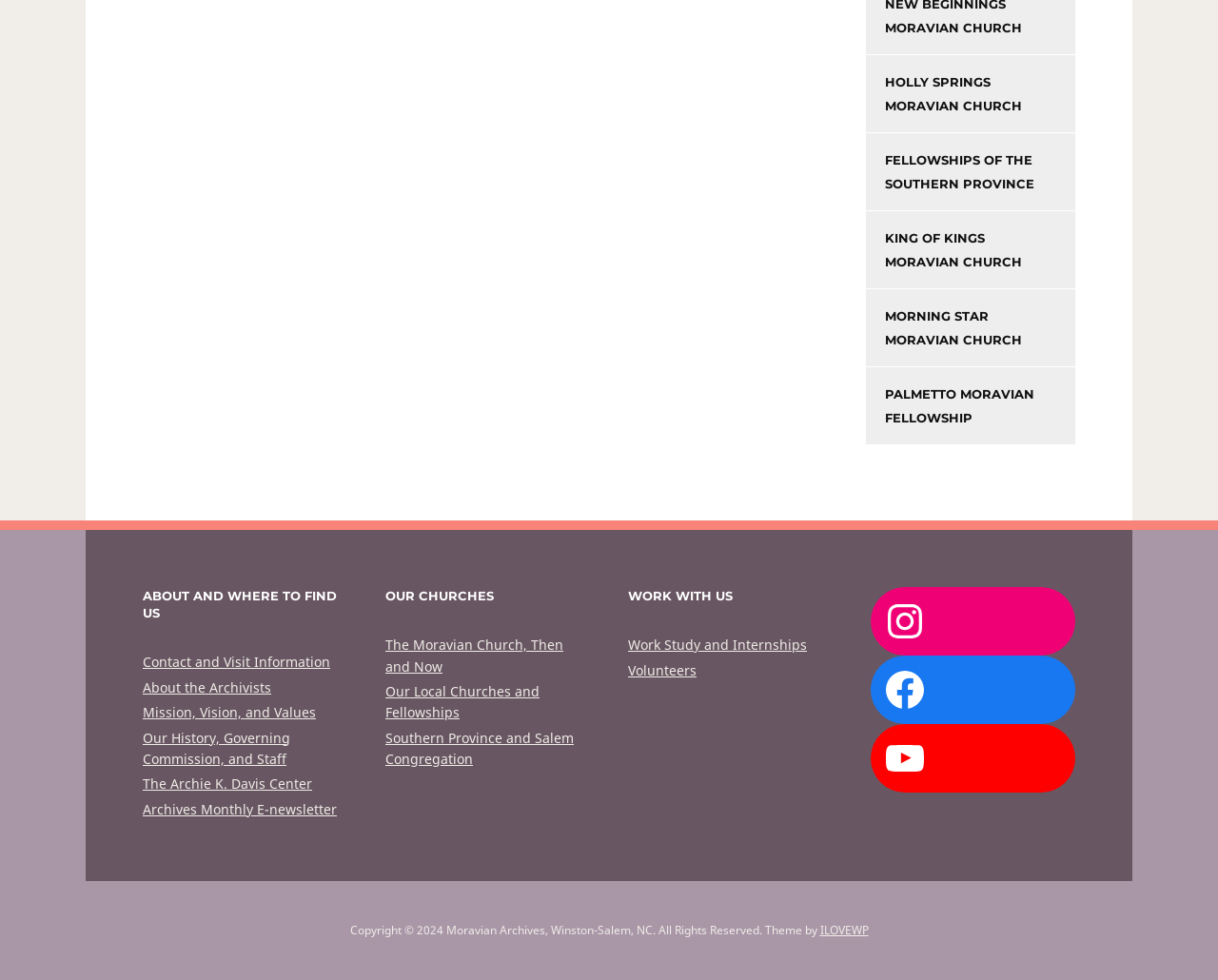Highlight the bounding box coordinates of the region I should click on to meet the following instruction: "explore WORK WITH US".

[0.516, 0.6, 0.602, 0.616]